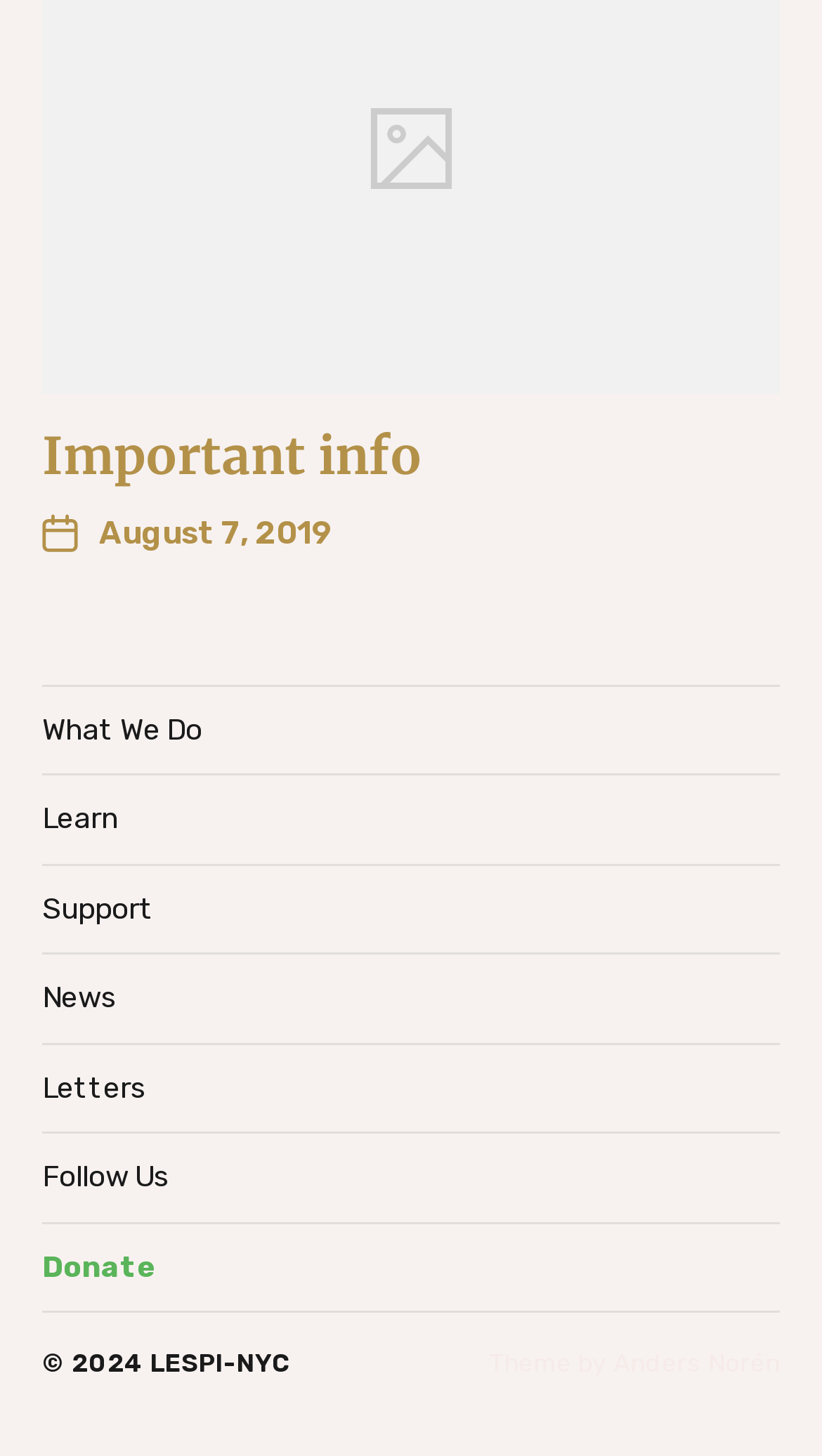What is the first link in the header?
Provide a detailed answer to the question, using the image to inform your response.

The first link in the header is 'Important info' because it is the first link element in the header section of the webpage, with a bounding box coordinate of [0.051, 0.291, 0.513, 0.336] and OCR text 'Important info'.